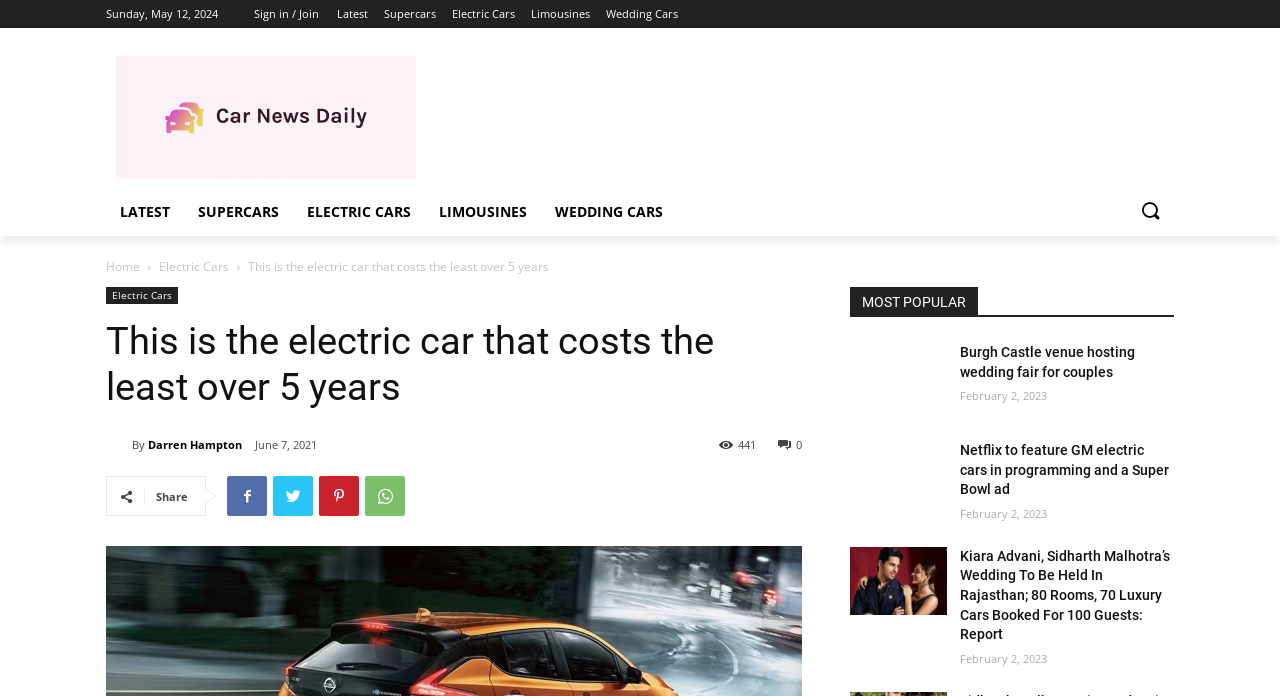Please identify the bounding box coordinates of the element that needs to be clicked to perform the following instruction: "Explore electric cars".

[0.353, 0.0, 0.402, 0.04]